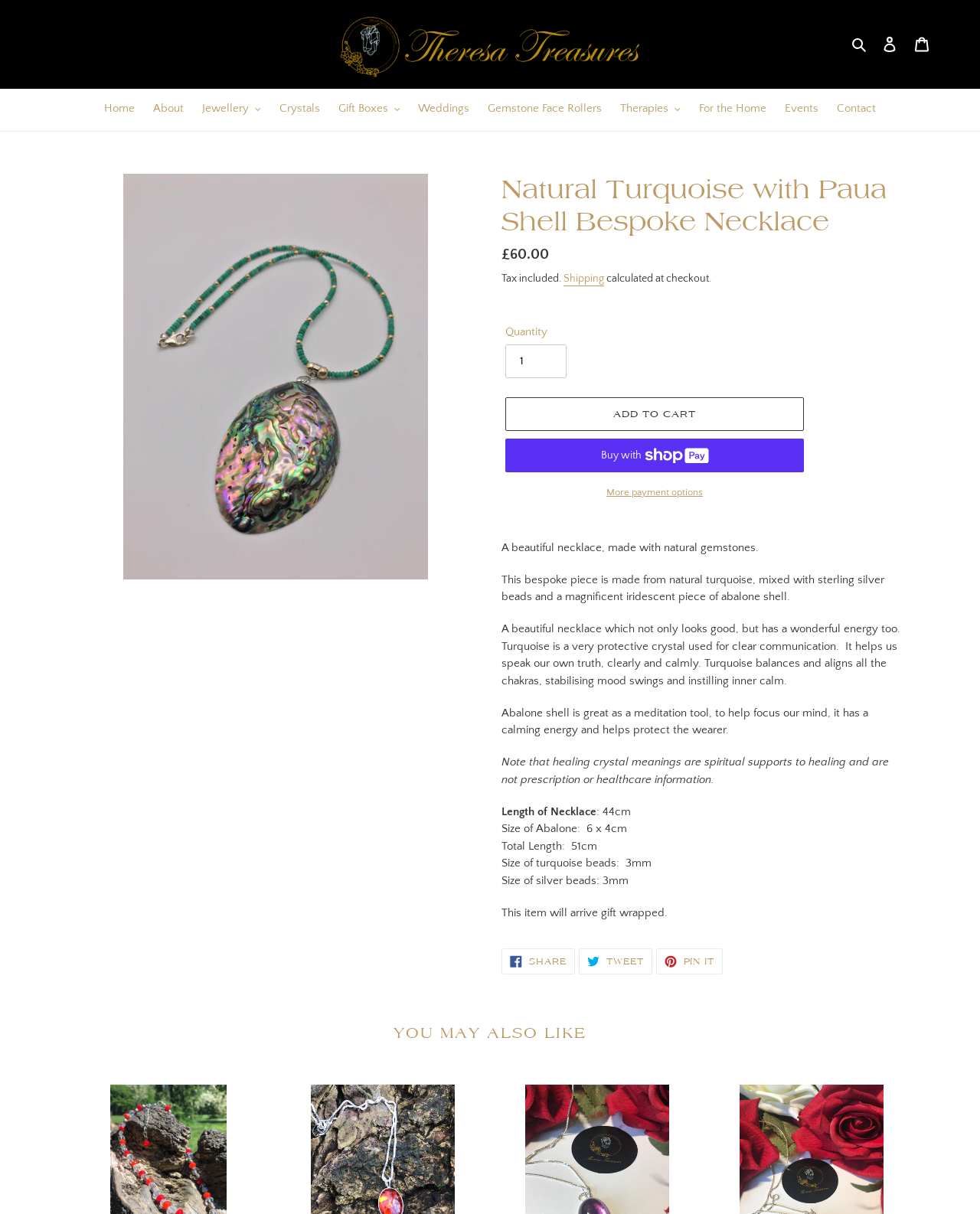What is the function of the abalone shell?
Using the details from the image, give an elaborate explanation to answer the question.

I found this answer by reading the description of the abalone shell, which states that it is 'great as a meditation tool, to help focus our mind, it has a calming energy and helps protect the wearer'. This information is provided in the static text elements on the webpage.